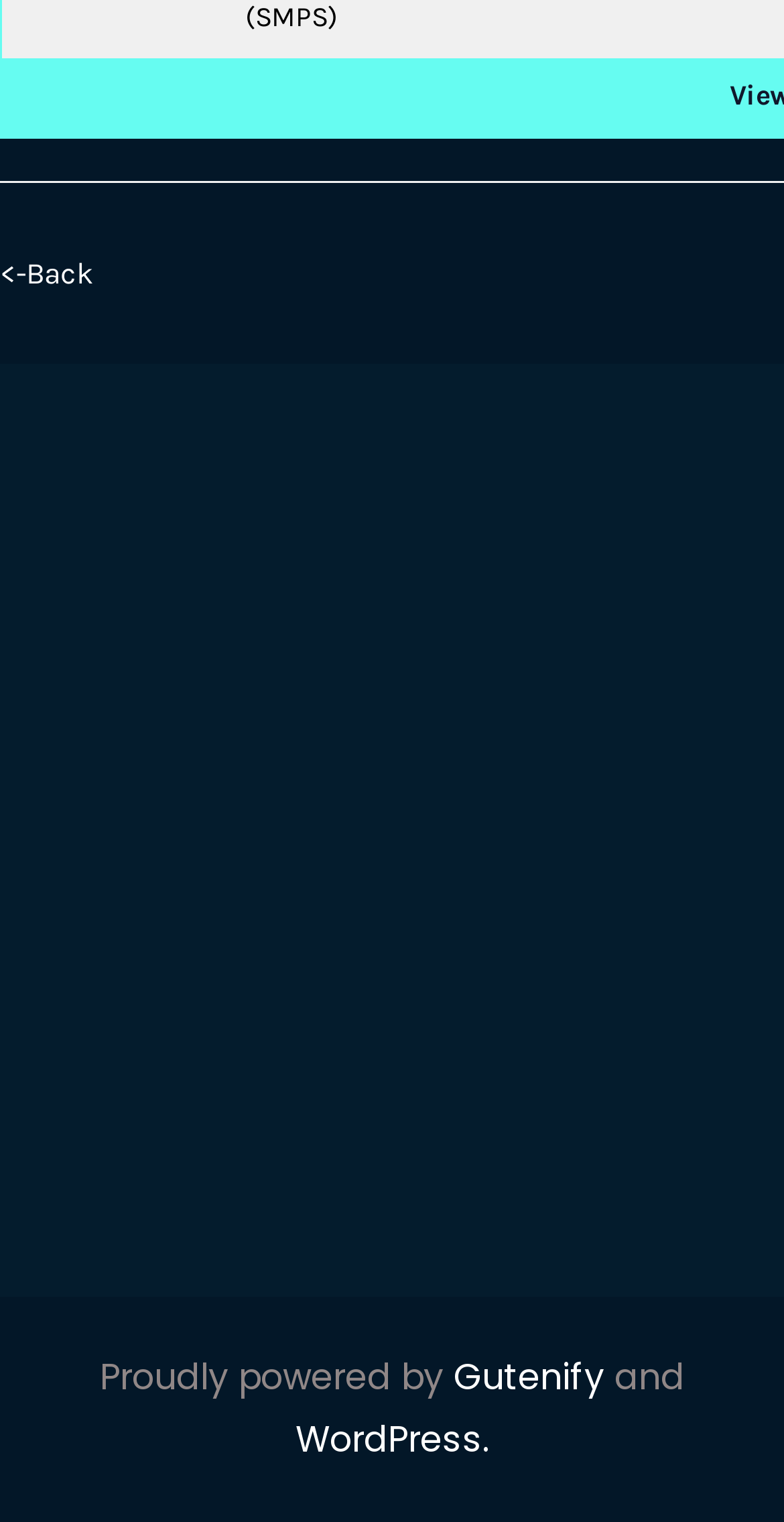What is the address of Waveselectronics? Using the information from the screenshot, answer with a single word or phrase.

Aluva, Ernakulam-683562